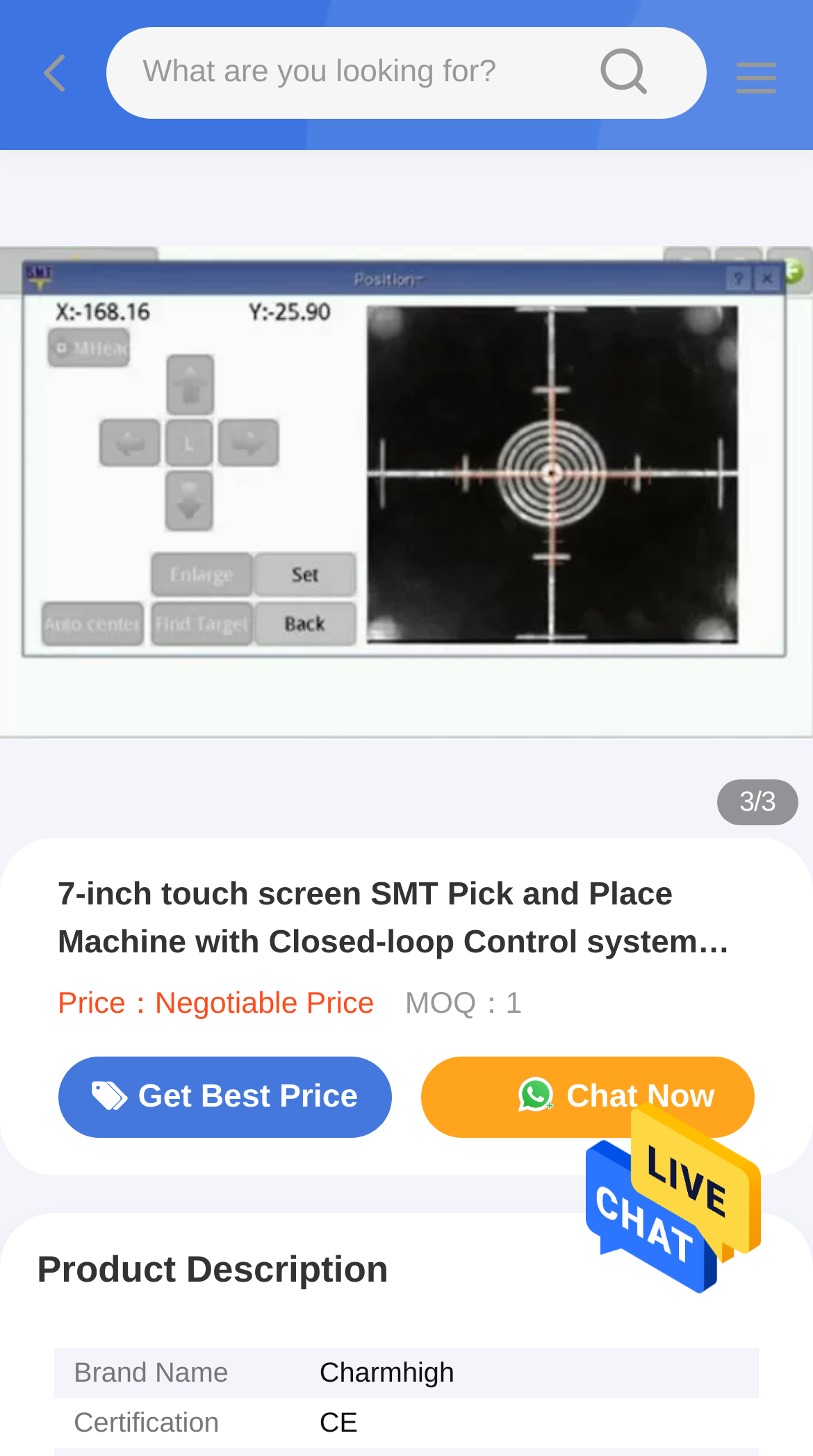Please find the bounding box coordinates (top-left x, top-left y, bottom-right x, bottom-right y) in the screenshot for the UI element described as follows: Recommended Version

None